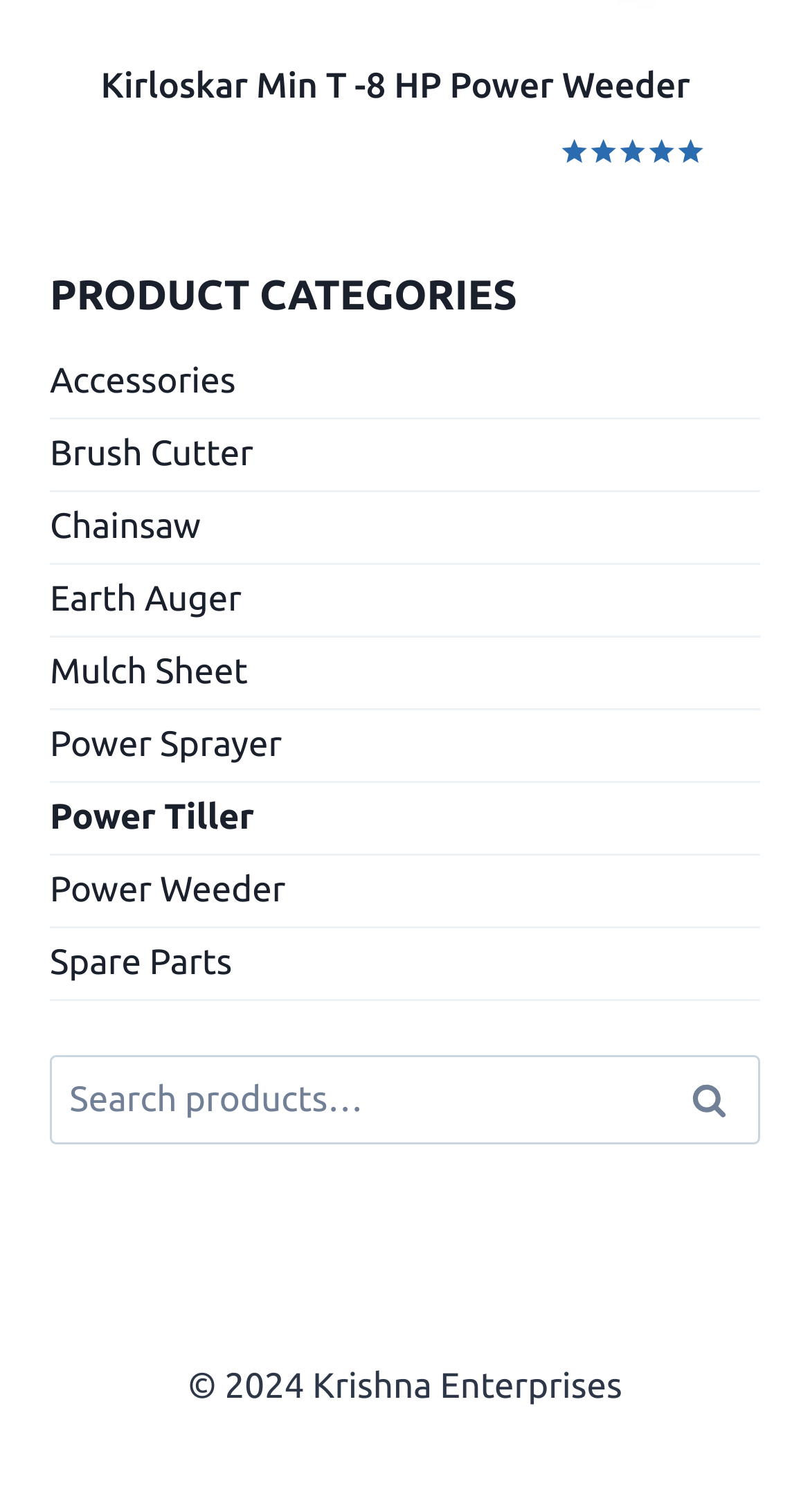Please respond to the question using a single word or phrase:
What is the name of the product?

Kirloskar Min T -8 HP Power Weeder